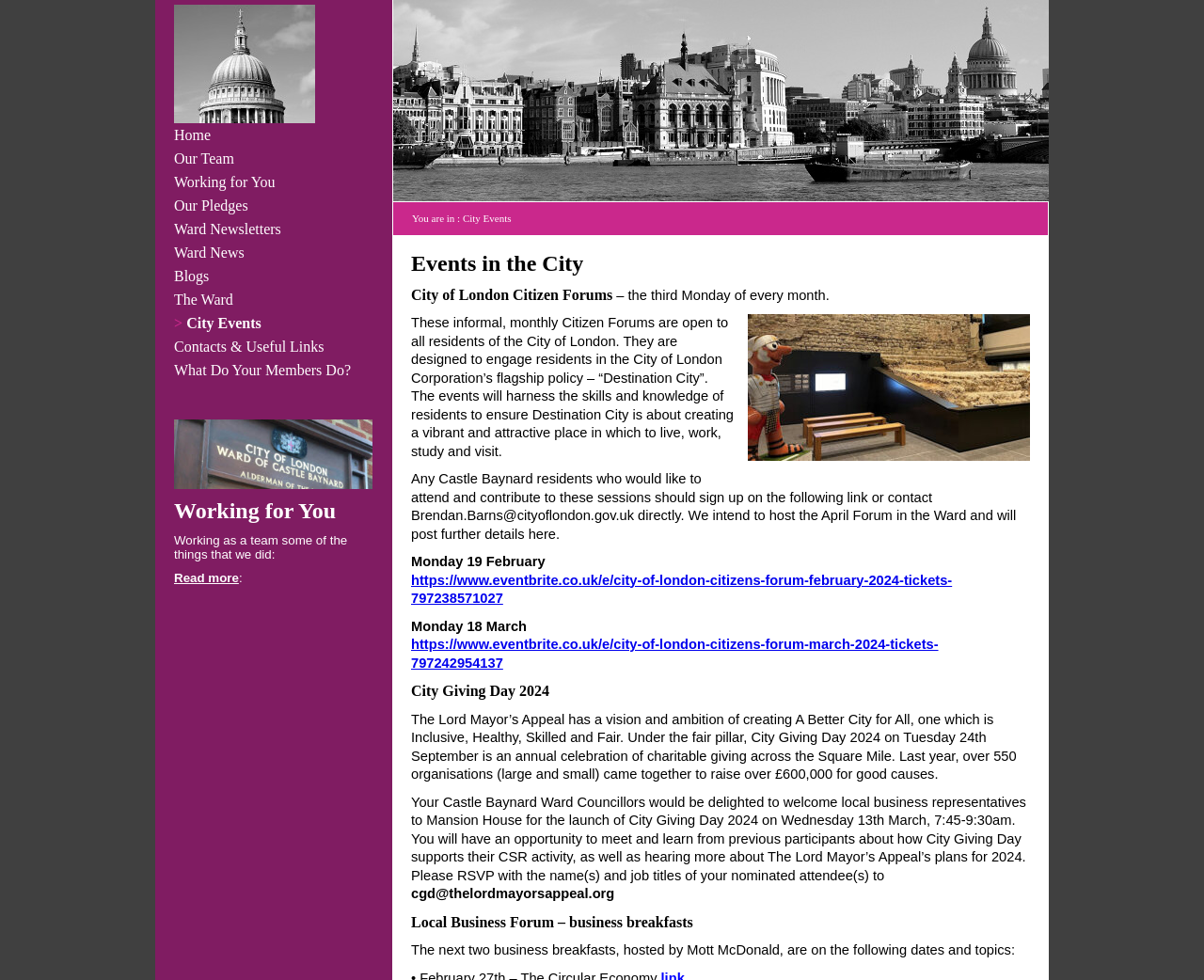Provide a short answer to the following question with just one word or phrase: What is the purpose of the Citizen Forums?

To engage residents in the City of London Corporation’s flagship policy